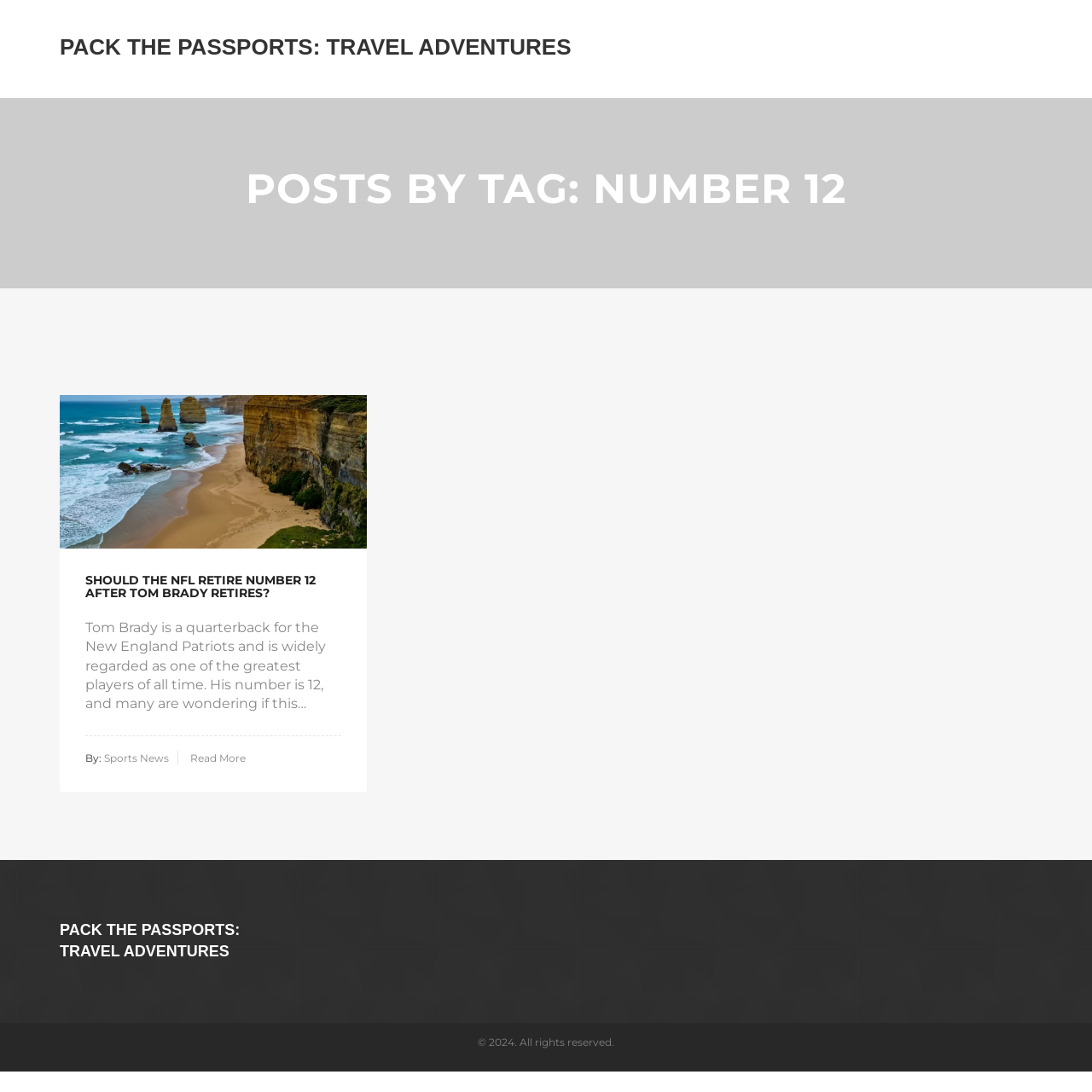Kindly respond to the following question with a single word or a brief phrase: 
What is the purpose of the 'Read More' link?

To read full article